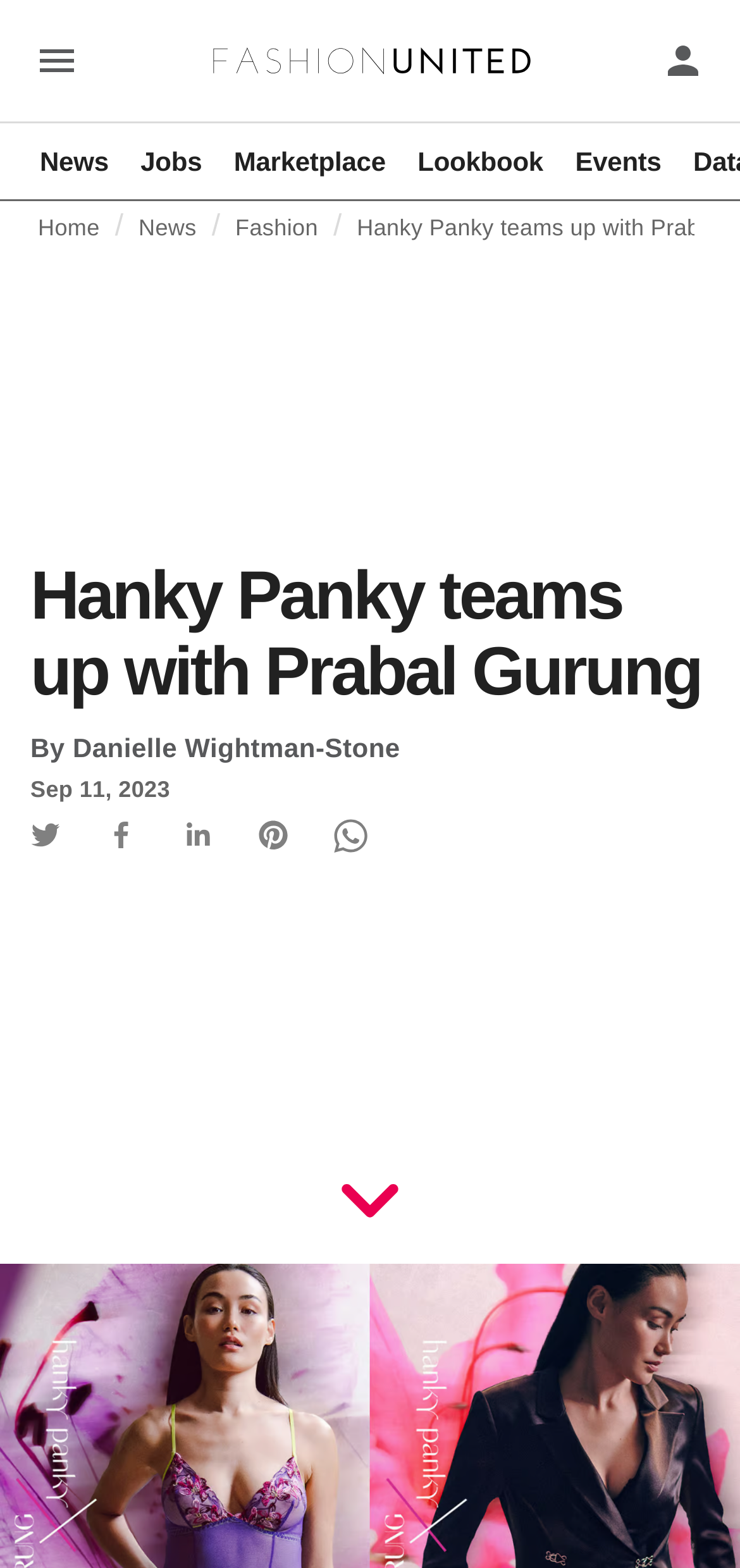Pinpoint the bounding box coordinates of the clickable area needed to execute the instruction: "View news". The coordinates should be specified as four float numbers between 0 and 1, i.e., [left, top, right, bottom].

[0.031, 0.091, 0.167, 0.115]